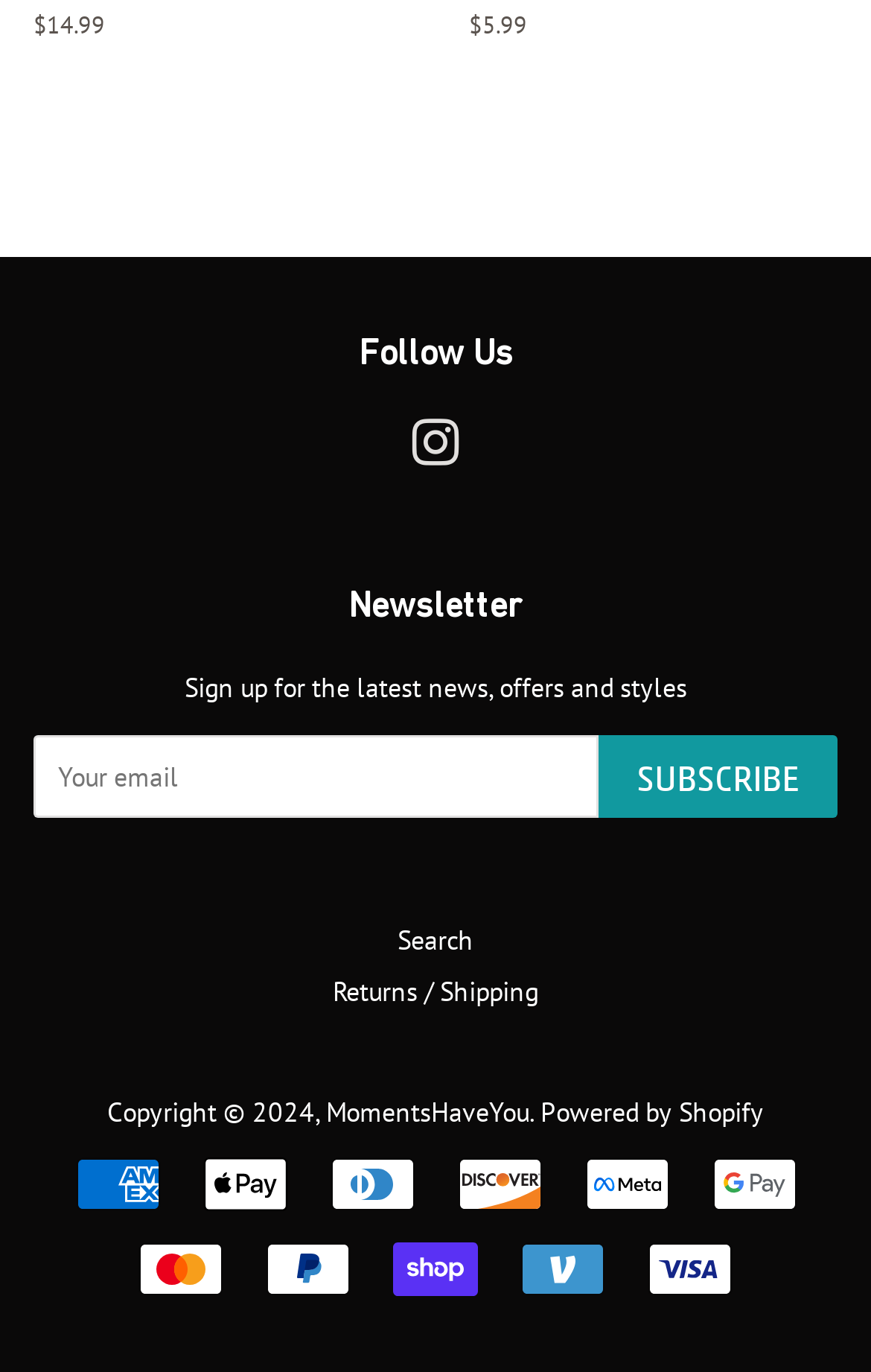Predict the bounding box for the UI component with the following description: "Instagram".

[0.472, 0.317, 0.528, 0.341]